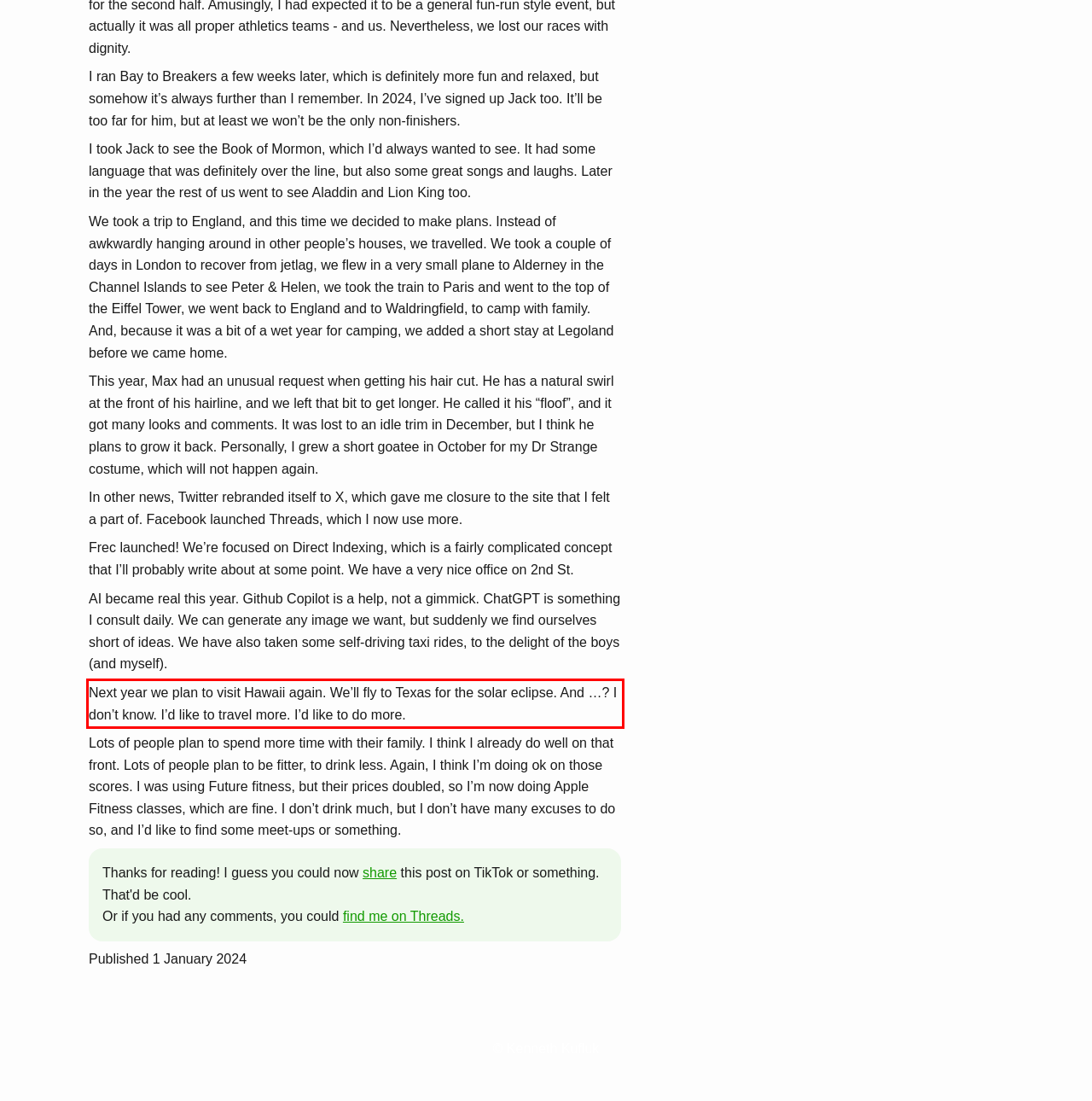From the screenshot of the webpage, locate the red bounding box and extract the text contained within that area.

Next year we plan to visit Hawaii again. We’ll fly to Texas for the solar eclipse. And …? I don’t know. I’d like to travel more. I’d like to do more.